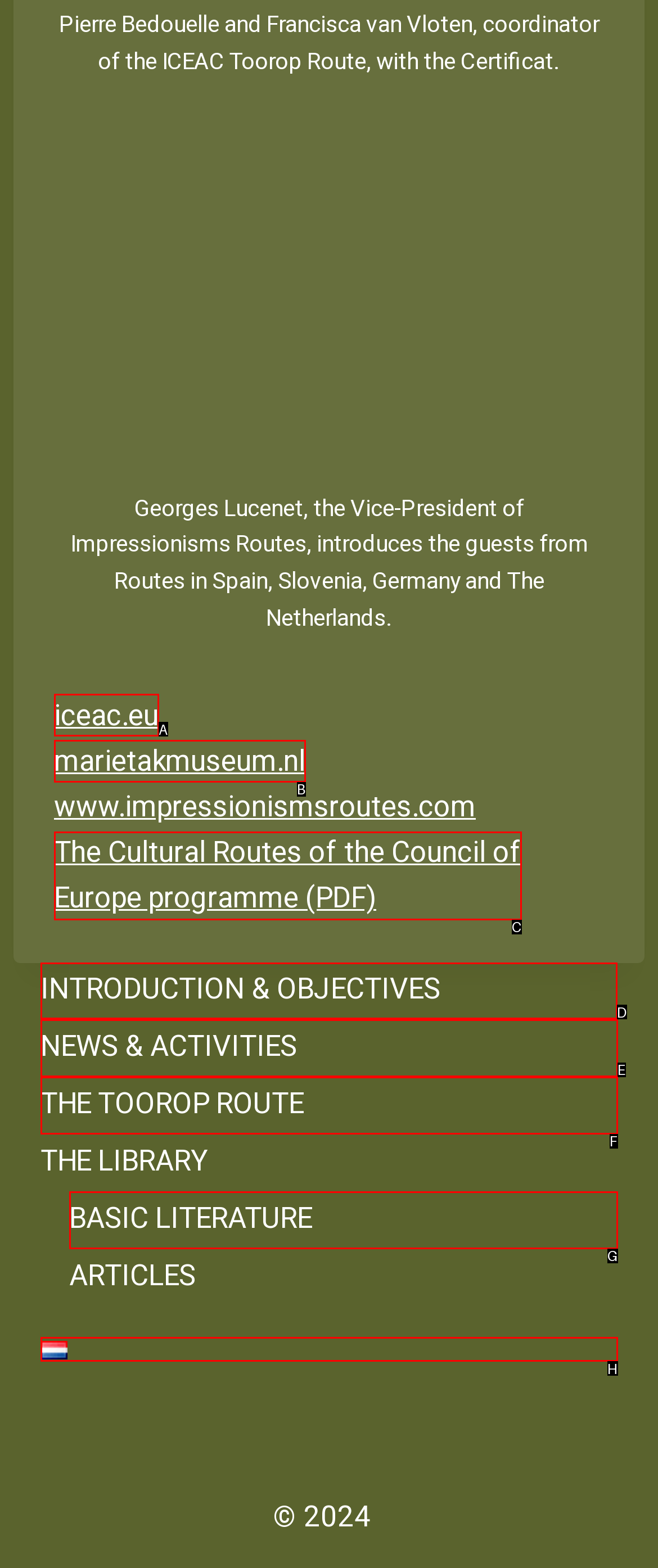Determine which UI element you should click to perform the task: Read the introduction and objectives
Provide the letter of the correct option from the given choices directly.

D